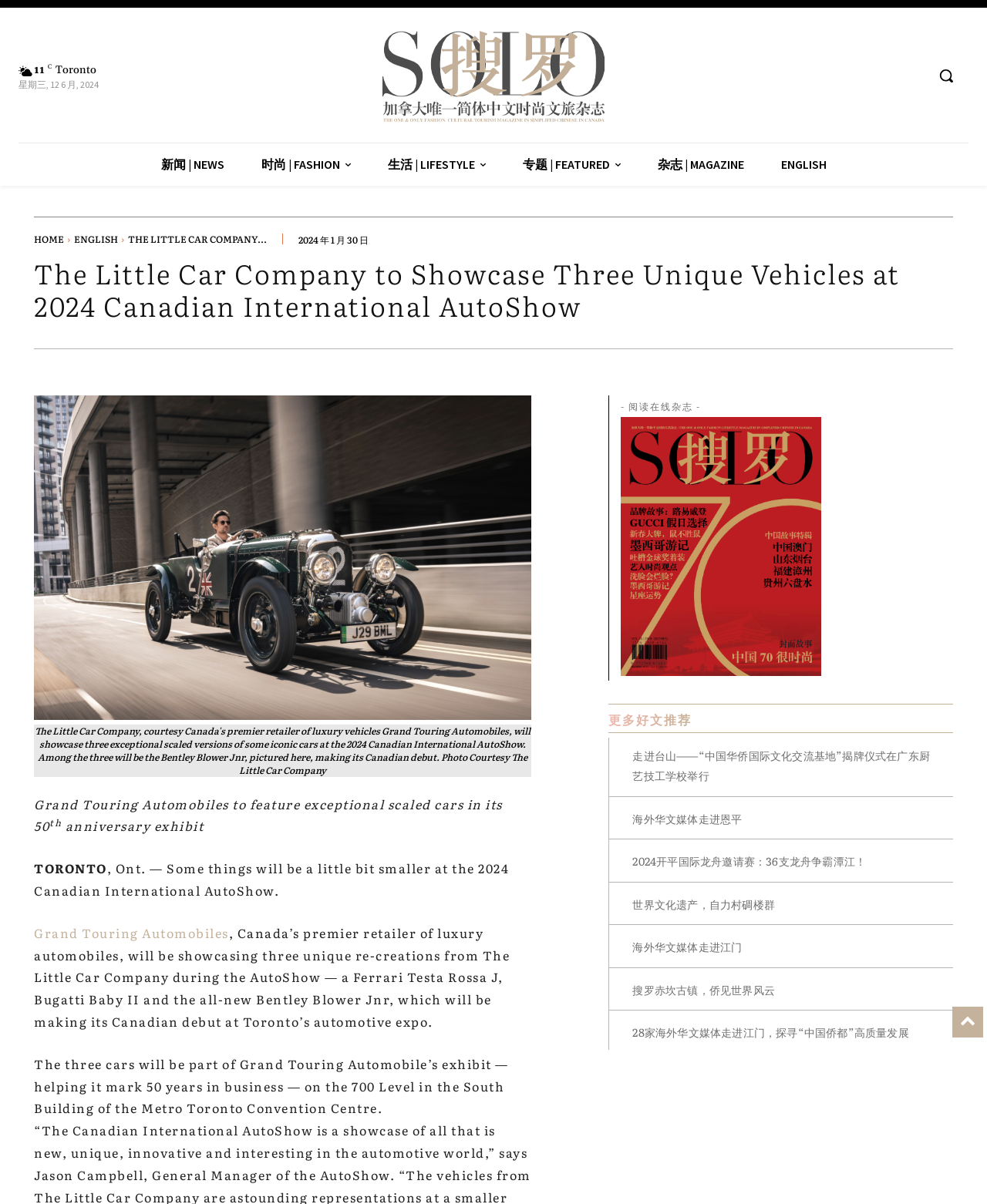Please provide a detailed answer to the question below by examining the image:
What is the name of the company that will be showcasing three unique vehicles?

Based on the webpage content, it is clear that Grand Touring Automobiles is the company that will be showcasing three unique vehicles at the 2024 Canadian International AutoShow.